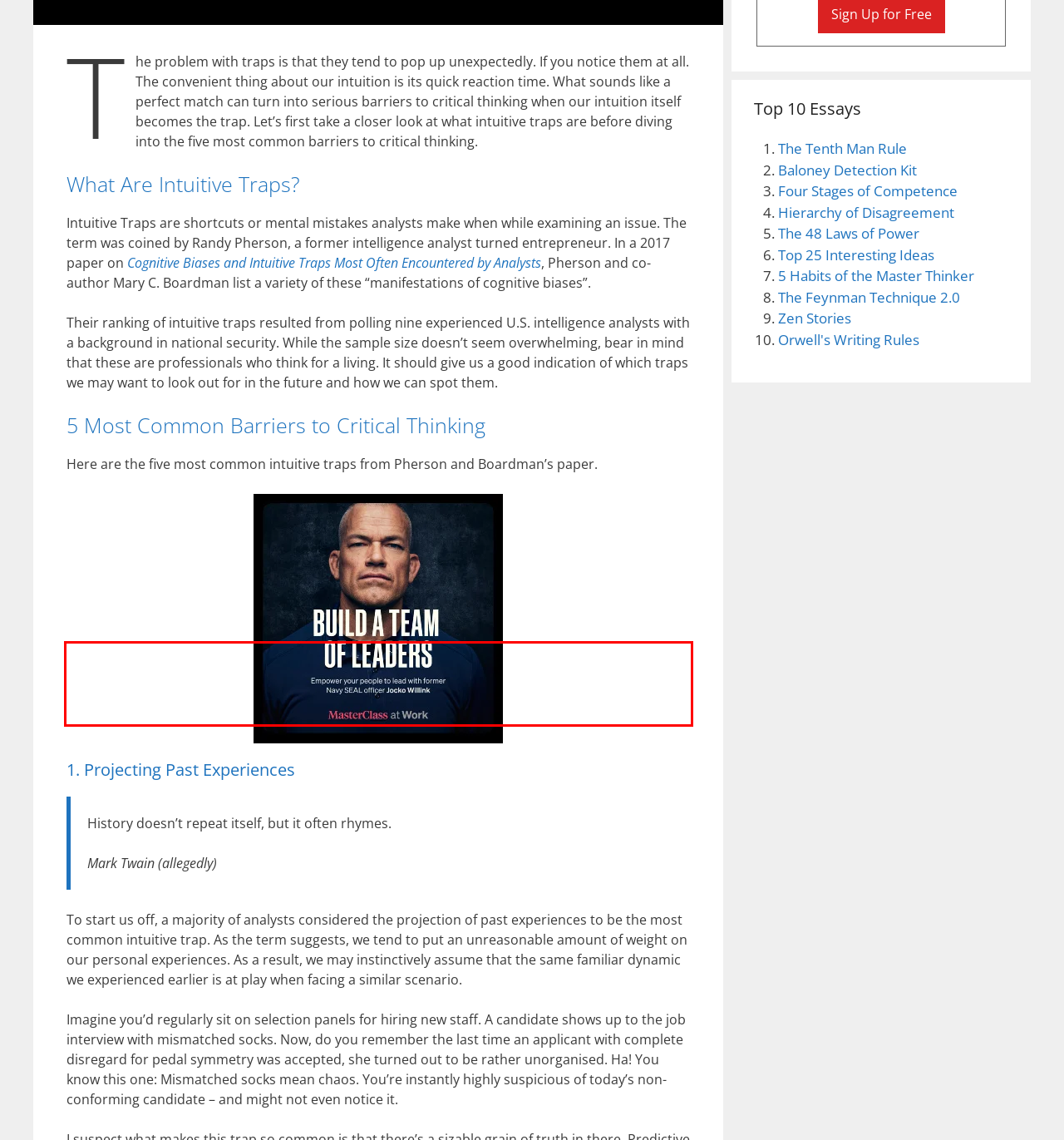Examine the webpage screenshot and use OCR to recognize and output the text within the red bounding box.

To start us off, a majority of analysts considered the projection of past experiences to be the most common intuitive trap. As the term suggests, we tend to put an unreasonable amount of weight on our personal experiences. As a result, we may instinctively assume that the same familiar dynamic we experienced earlier is at play when facing a similar scenario.